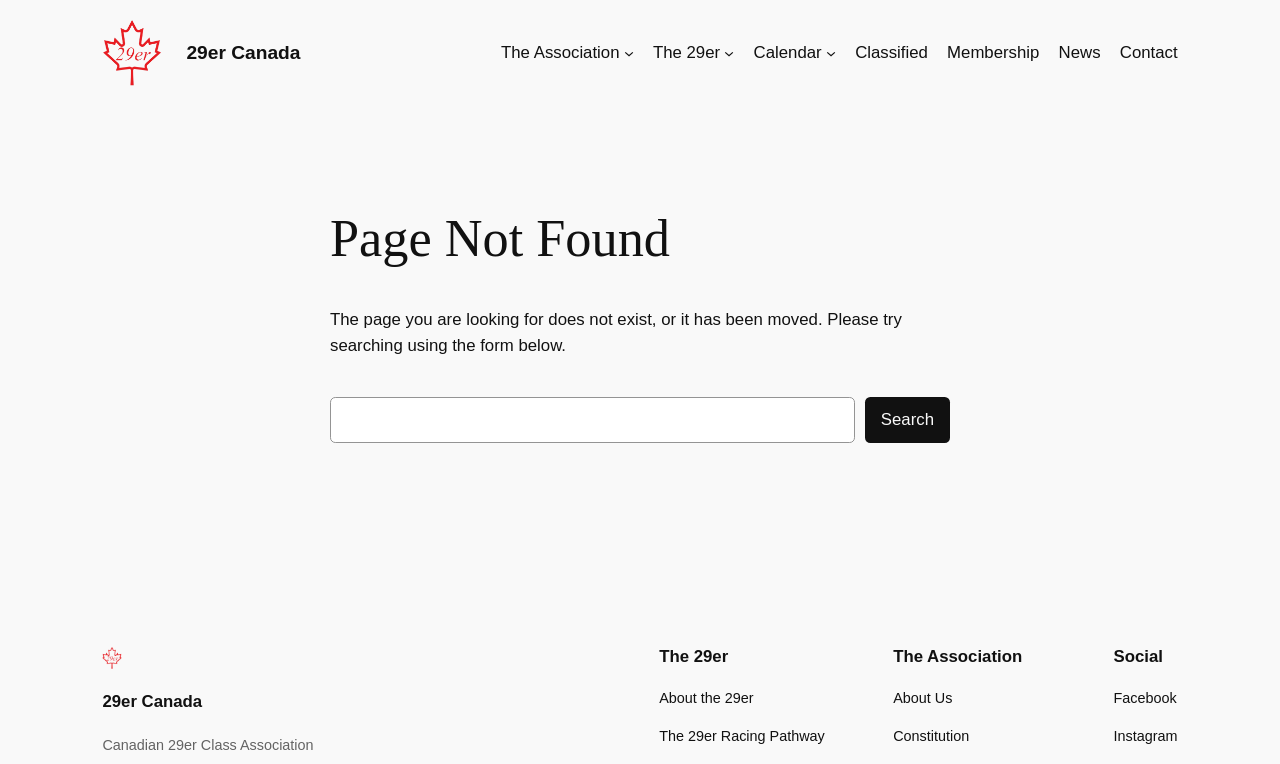Describe all the key features and sections of the webpage thoroughly.

The webpage is a "Page not found" error page from 29er Canada. At the top left, there is a logo of 29er Canada, which is an image with a link to the website's homepage. Next to the logo, there is a primary navigation menu with links to various sections of the website, including "The Association", "The 29er", "Calendar", "Classified", "Membership", "News", and "Contact".

Below the navigation menu, there is a main content area with a heading "Page Not Found" and a paragraph of text explaining that the page the user is looking for does not exist or has been moved. The user is encouraged to try searching using the form below.

The search form is located below the paragraph, consisting of a search box and a search button. 

At the bottom of the page, there are three sections. On the left, there is a section with links to 29er Canada's homepage and a brief description of the organization. In the middle, there is a section with links to information about the 29er, including "About the 29er" and "The 29er Racing Pathway". On the right, there is a section with links to information about the association, including "About Us" and "Constitution", as well as social media links to Facebook and Instagram.